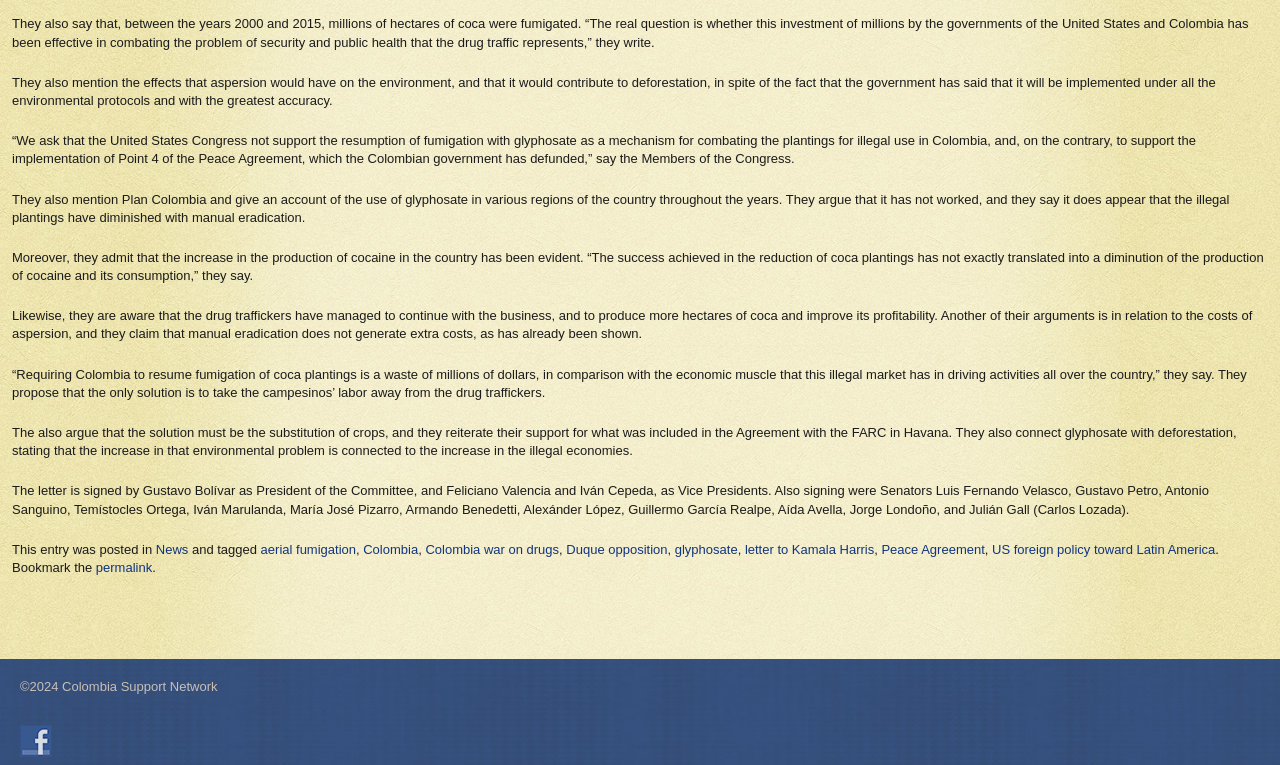Ascertain the bounding box coordinates for the UI element detailed here: "letter to Kamala Harris". The coordinates should be provided as [left, top, right, bottom] with each value being a float between 0 and 1.

[0.582, 0.708, 0.683, 0.728]